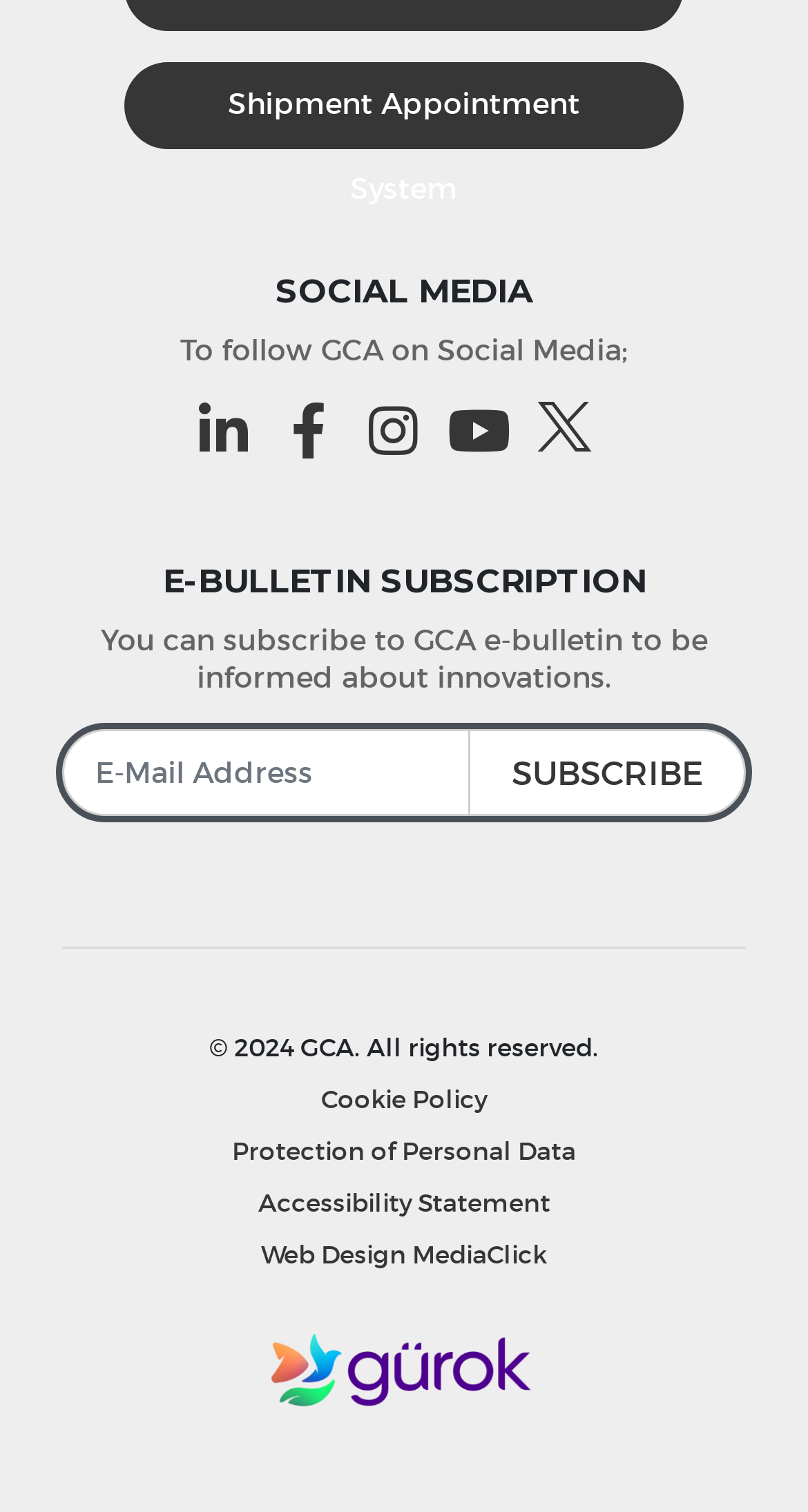Please provide the bounding box coordinates in the format (top-left x, top-left y, bottom-right x, bottom-right y). Remember, all values are floating point numbers between 0 and 1. What is the bounding box coordinate of the region described as: Protection of Personal Data

[0.077, 0.75, 0.923, 0.771]